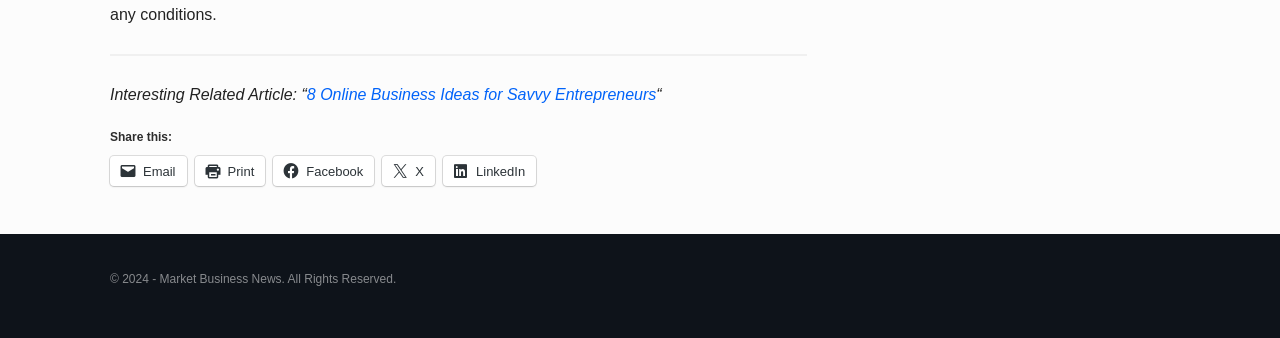What is the name of the website?
Please respond to the question with as much detail as possible.

The StaticText element at the bottom of the webpage contains the copyright information, which includes the name 'Market Business News. All Rights Reserved.'. Therefore, the name of the website is Market Business News.